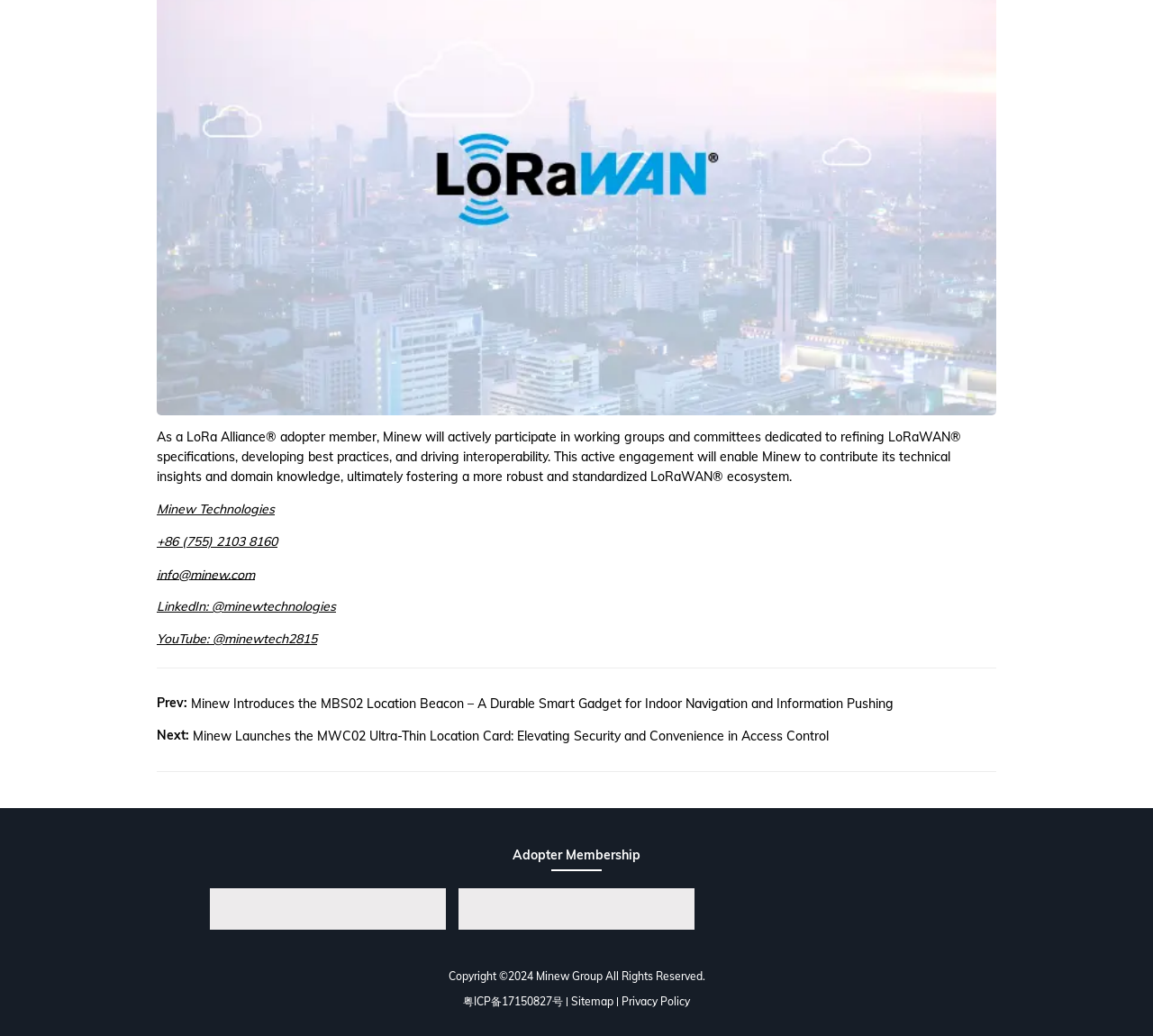Please analyze the image and provide a thorough answer to the question:
How many social media links are there?

There are two social media links, one for LinkedIn and one for YouTube, located at the top of the webpage.